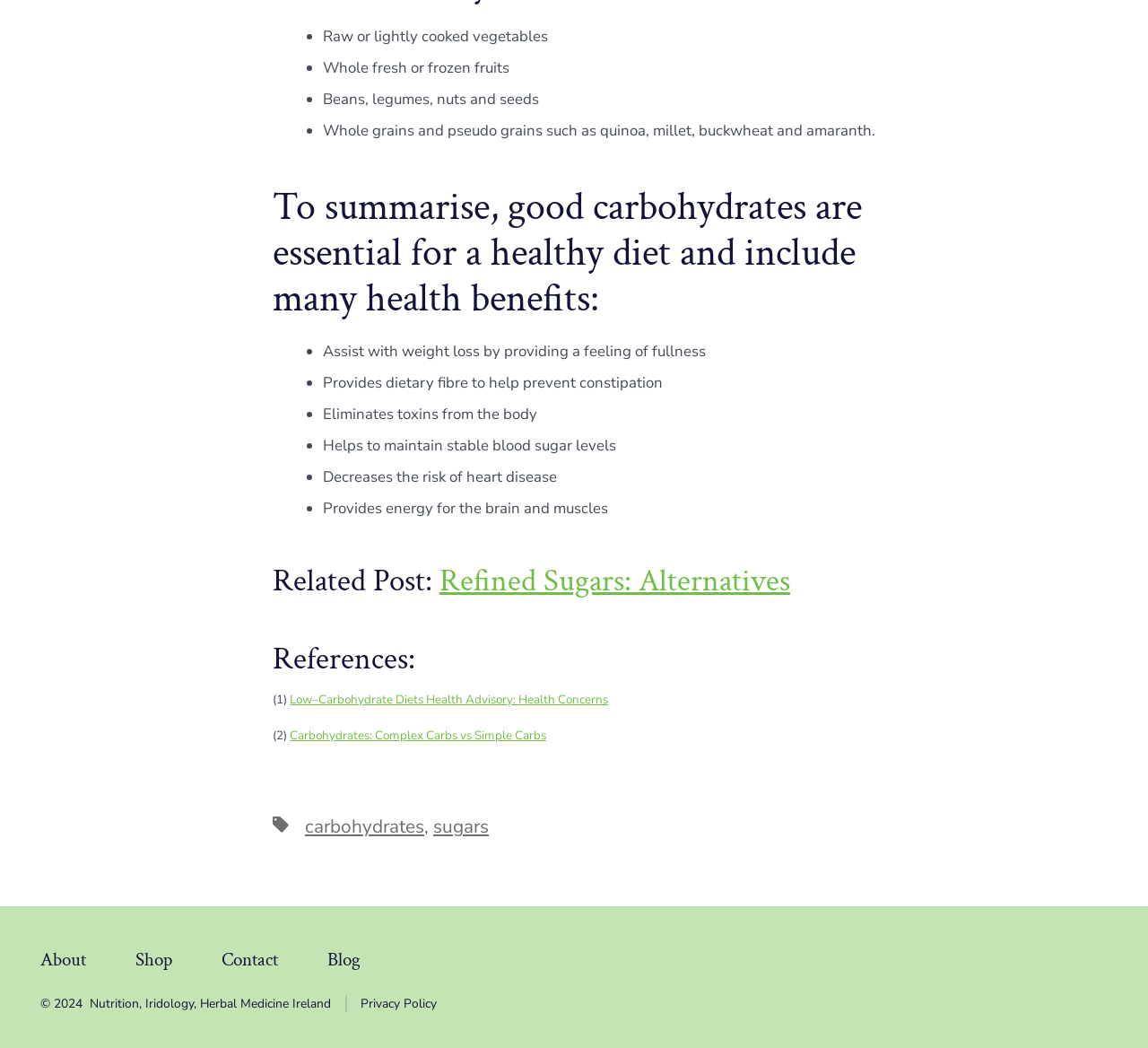Determine the bounding box coordinates for the region that must be clicked to execute the following instruction: "Click on the link to read about Refined Sugars: Alternatives".

[0.383, 0.536, 0.688, 0.574]